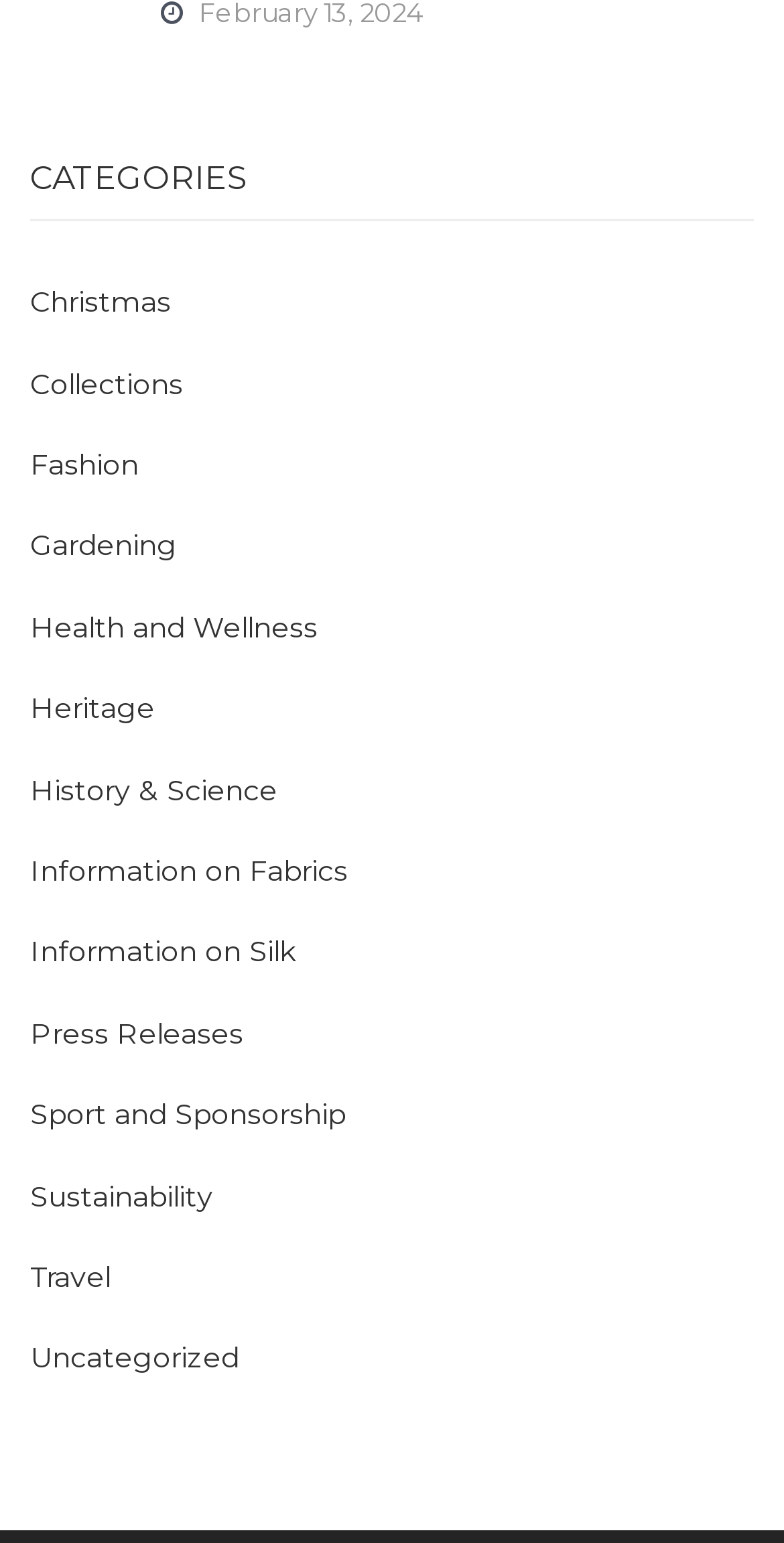Provide the bounding box coordinates of the area you need to click to execute the following instruction: "View Christmas category".

[0.038, 0.184, 0.218, 0.208]